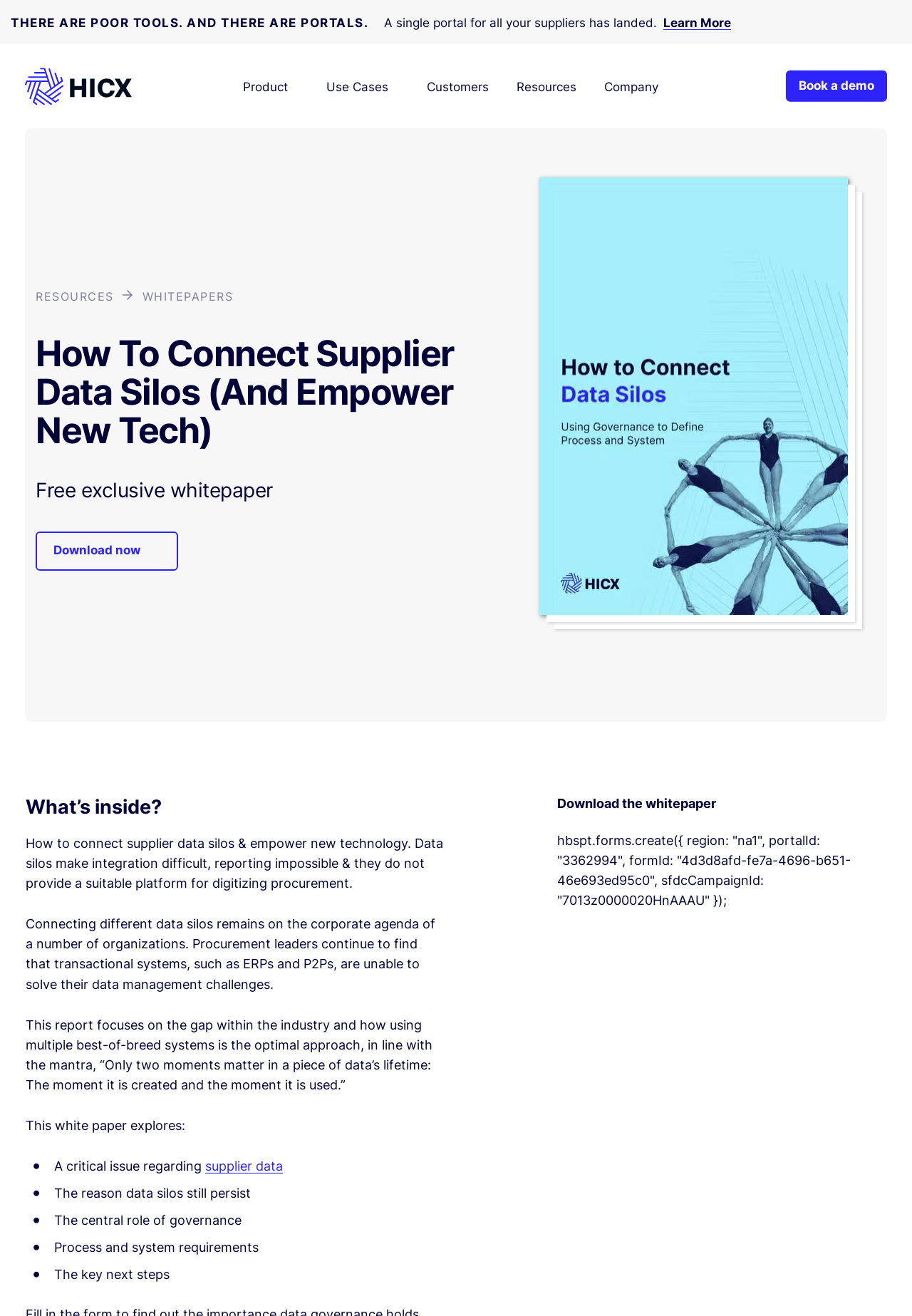What is the problem with transactional systems?
Refer to the image and provide a one-word or short phrase answer.

Unable to solve data management challenges